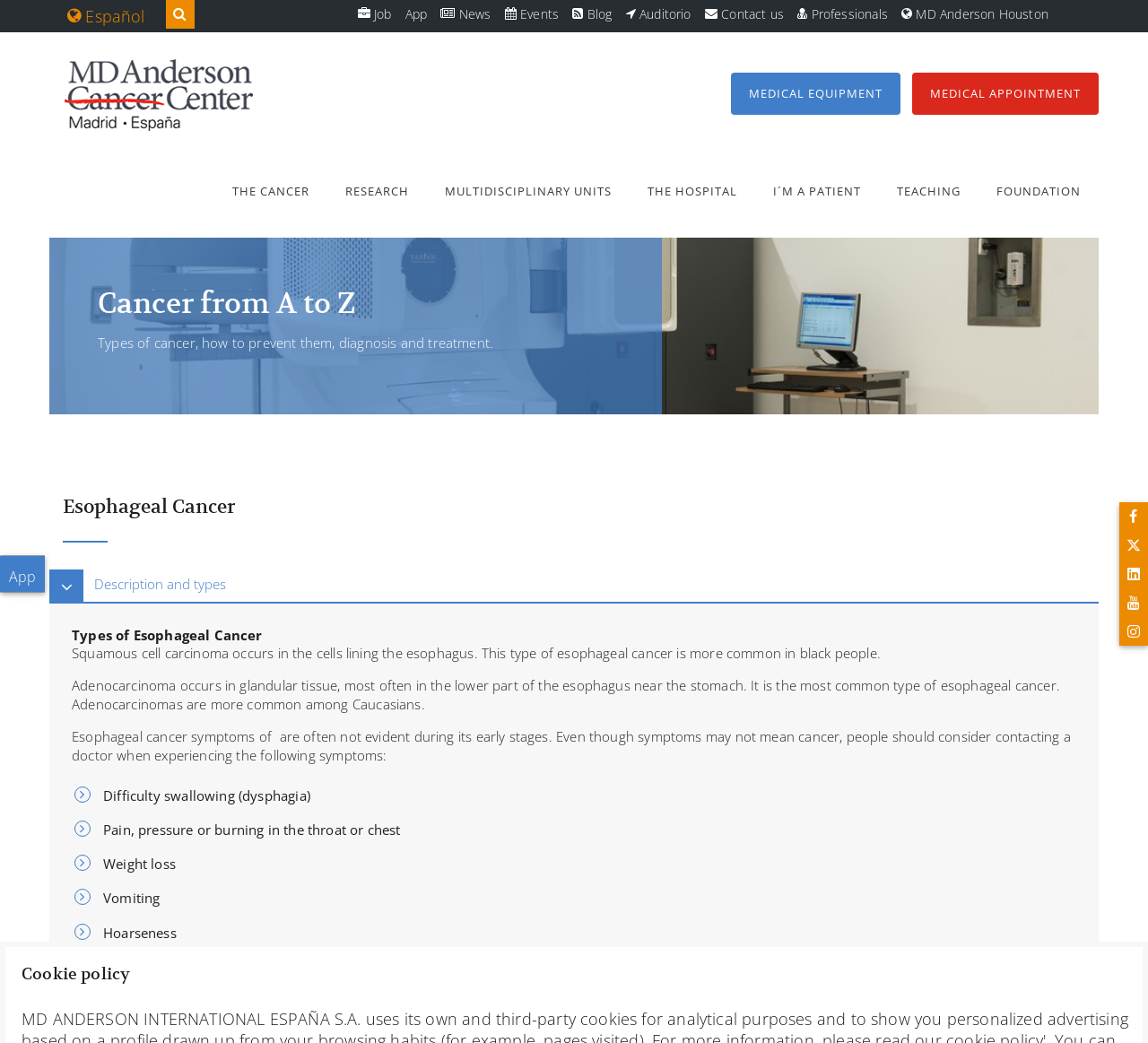Identify the bounding box coordinates of the region that should be clicked to execute the following instruction: "Learn about Esophageal Cancer".

[0.055, 0.475, 0.945, 0.497]